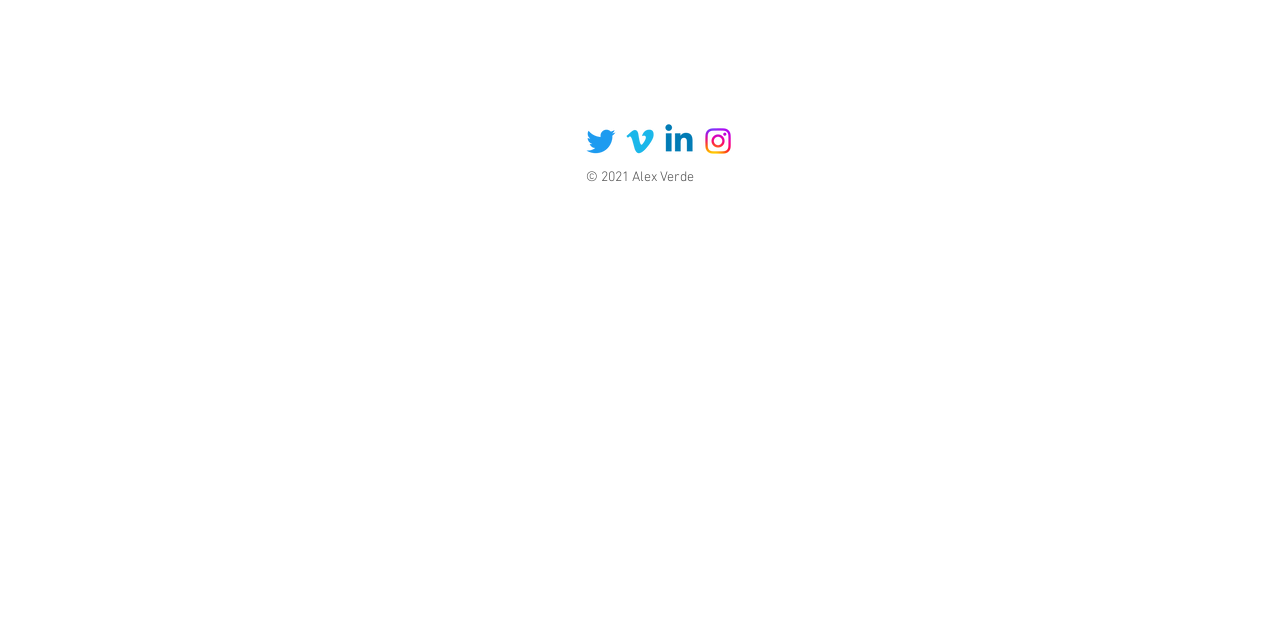Using the given element description, provide the bounding box coordinates (top-left x, top-left y, bottom-right x, bottom-right y) for the corresponding UI element in the screenshot: aria-label="Instagram"

[0.548, 0.194, 0.574, 0.247]